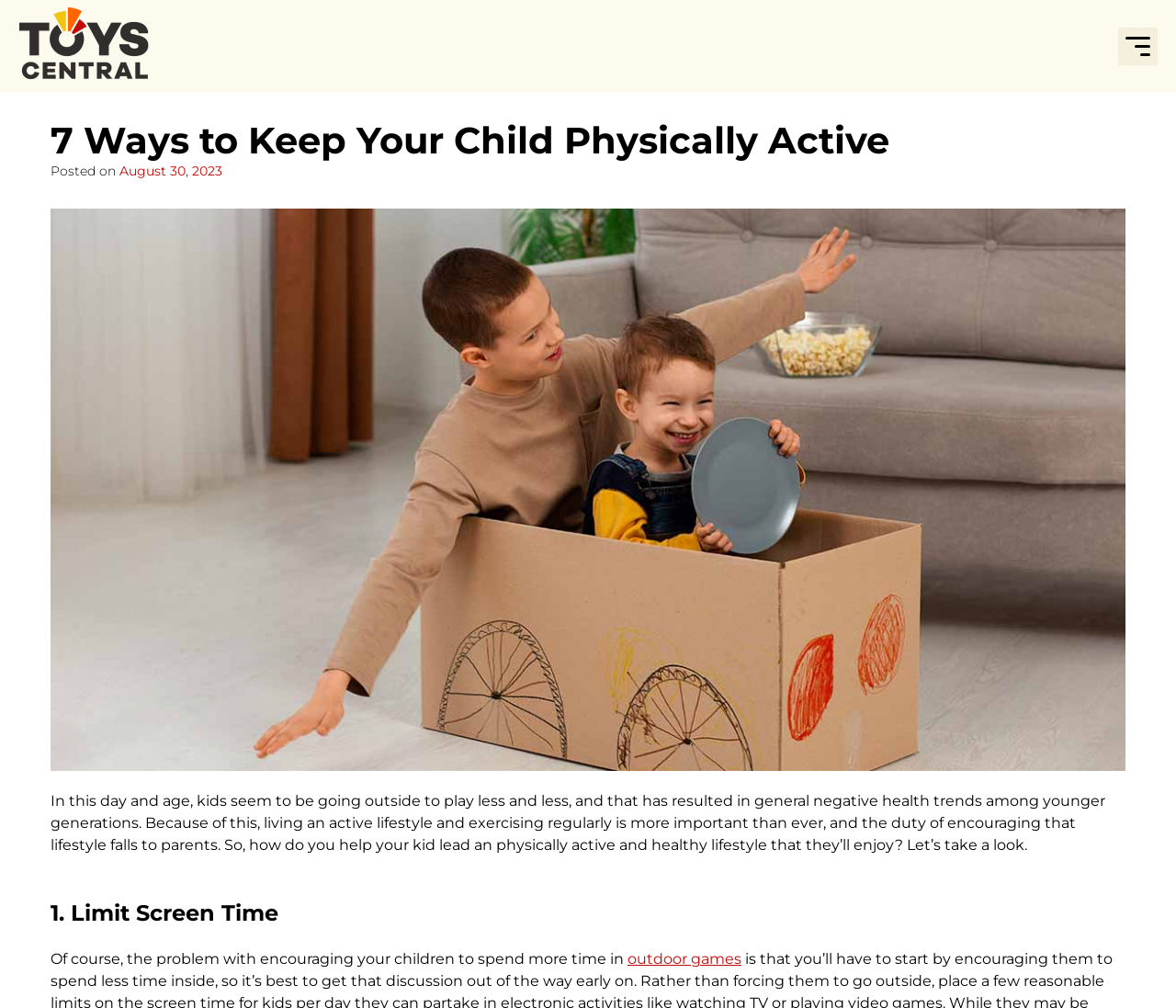Locate and extract the text of the main heading on the webpage.

7 Ways to Keep Your Child Physically Active